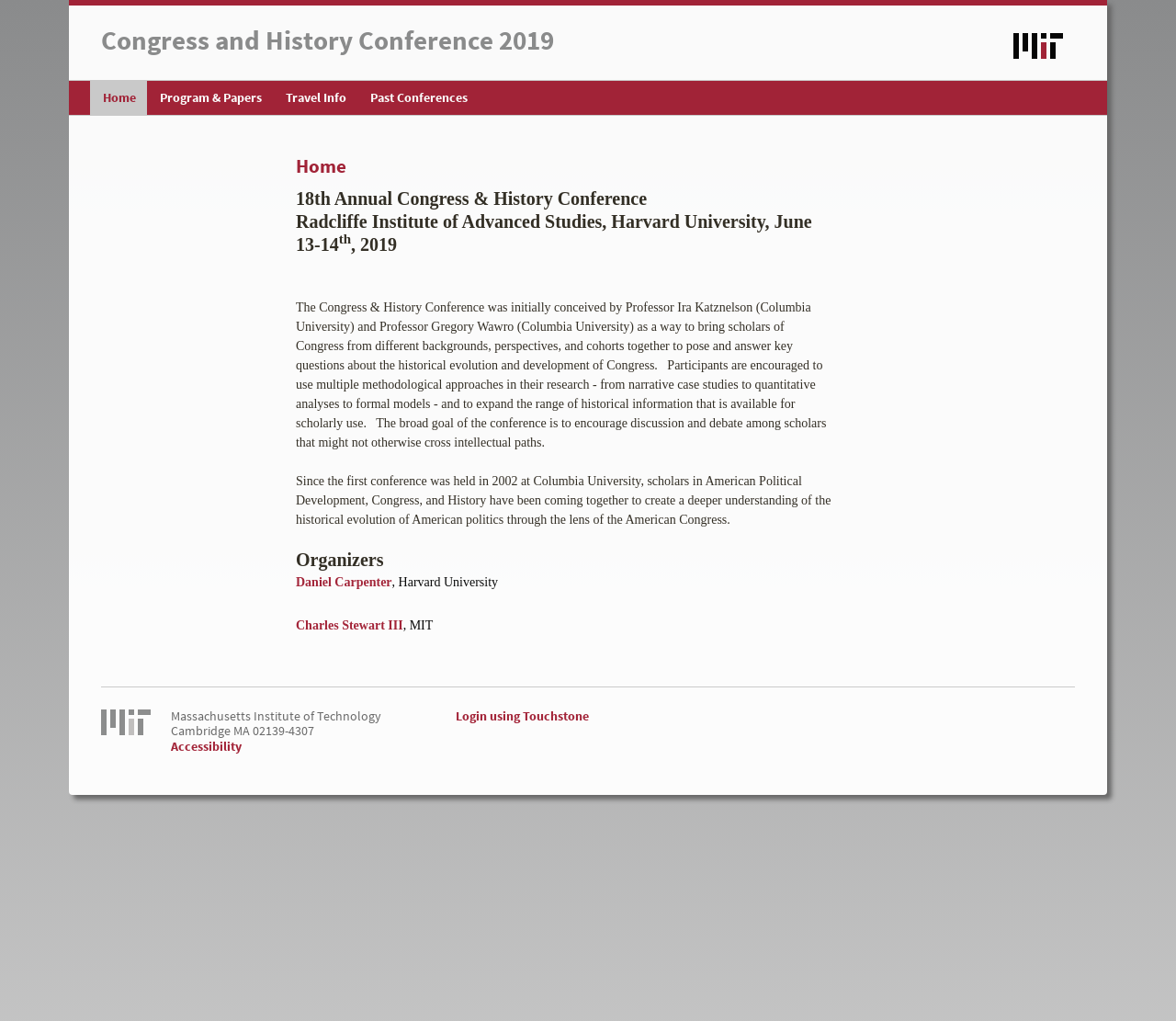Please extract the webpage's main title and generate its text content.

Congress and History Conference 2019